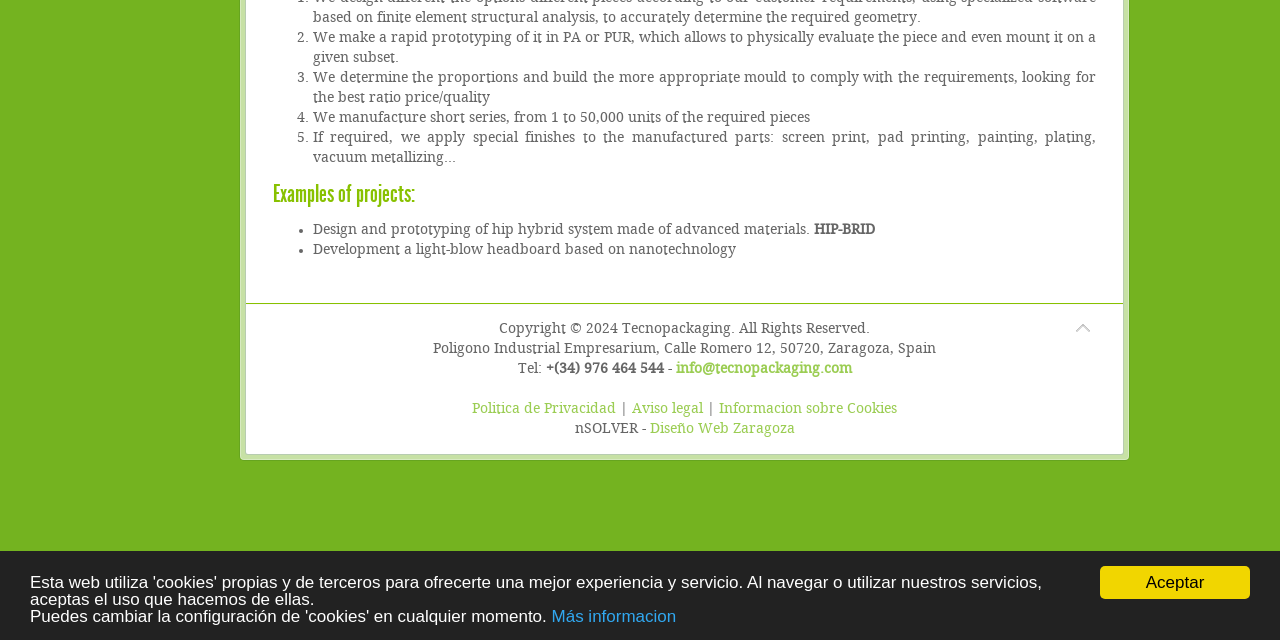Based on the provided description, "GENERATIONAL INSIGHTS / Retention", find the bounding box of the corresponding UI element in the screenshot.

None